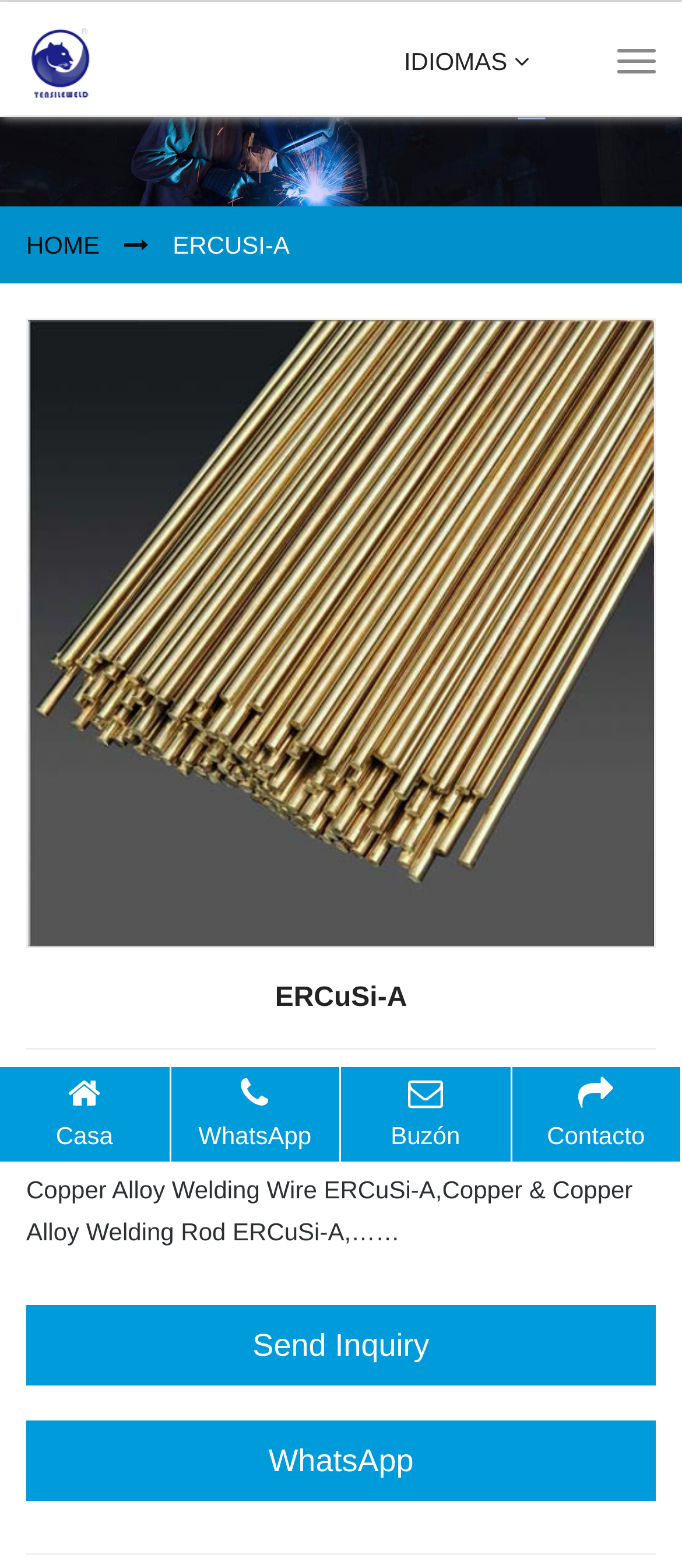Determine the bounding box coordinates in the format (top-left x, top-left y, bottom-right x, bottom-right y). Ensure all values are floating point numbers between 0 and 1. Identify the bounding box of the UI element described by: Buzón

[0.5, 0.684, 0.747, 0.737]